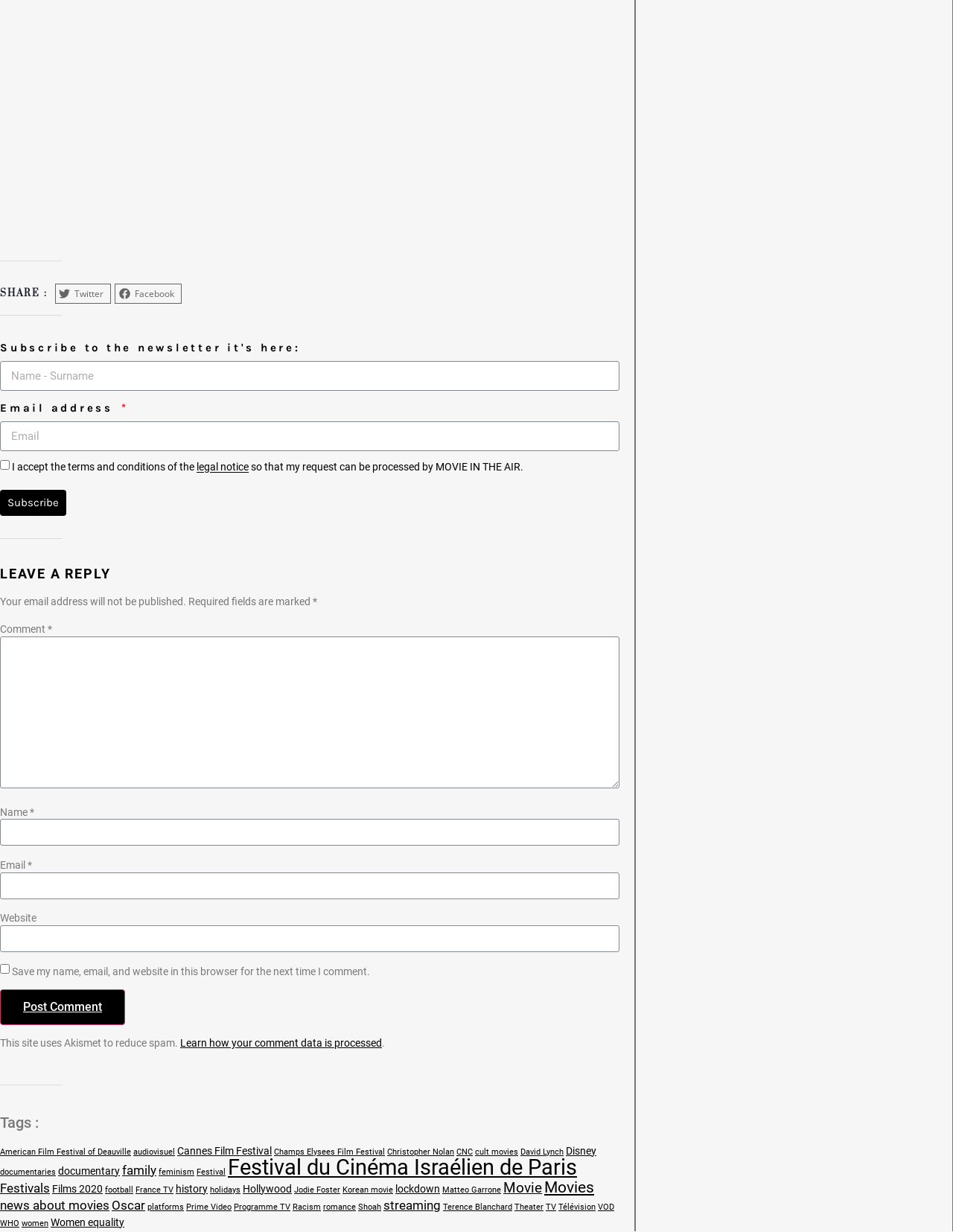Please identify the bounding box coordinates of the element's region that should be clicked to execute the following instruction: "View American Film Festival of Deauville". The bounding box coordinates must be four float numbers between 0 and 1, i.e., [left, top, right, bottom].

[0.0, 0.931, 0.138, 0.939]